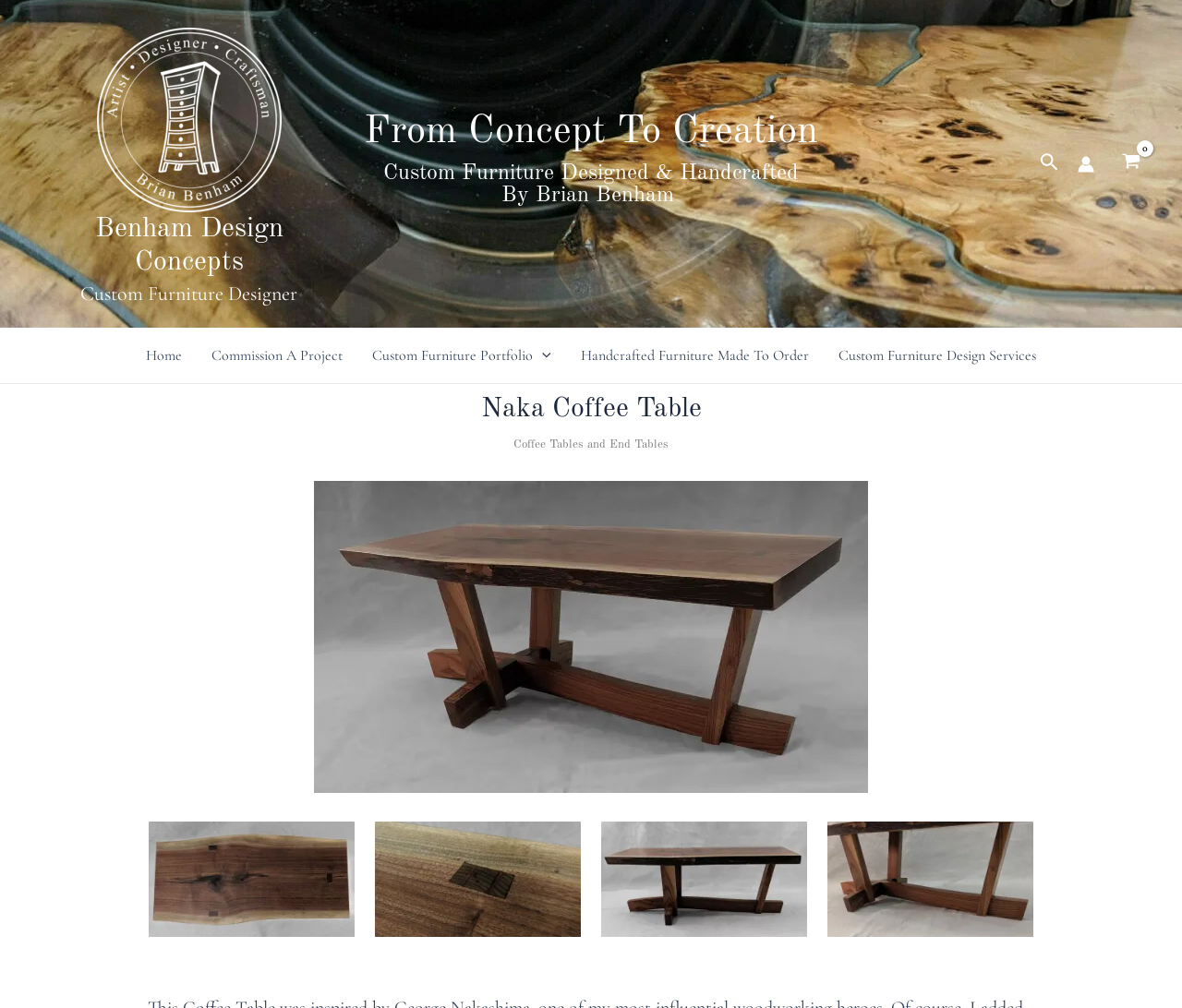Indicate the bounding box coordinates of the element that needs to be clicked to satisfy the following instruction: "Navigate to Commission A Project". The coordinates should be four float numbers between 0 and 1, i.e., [left, top, right, bottom].

[0.167, 0.325, 0.303, 0.38]